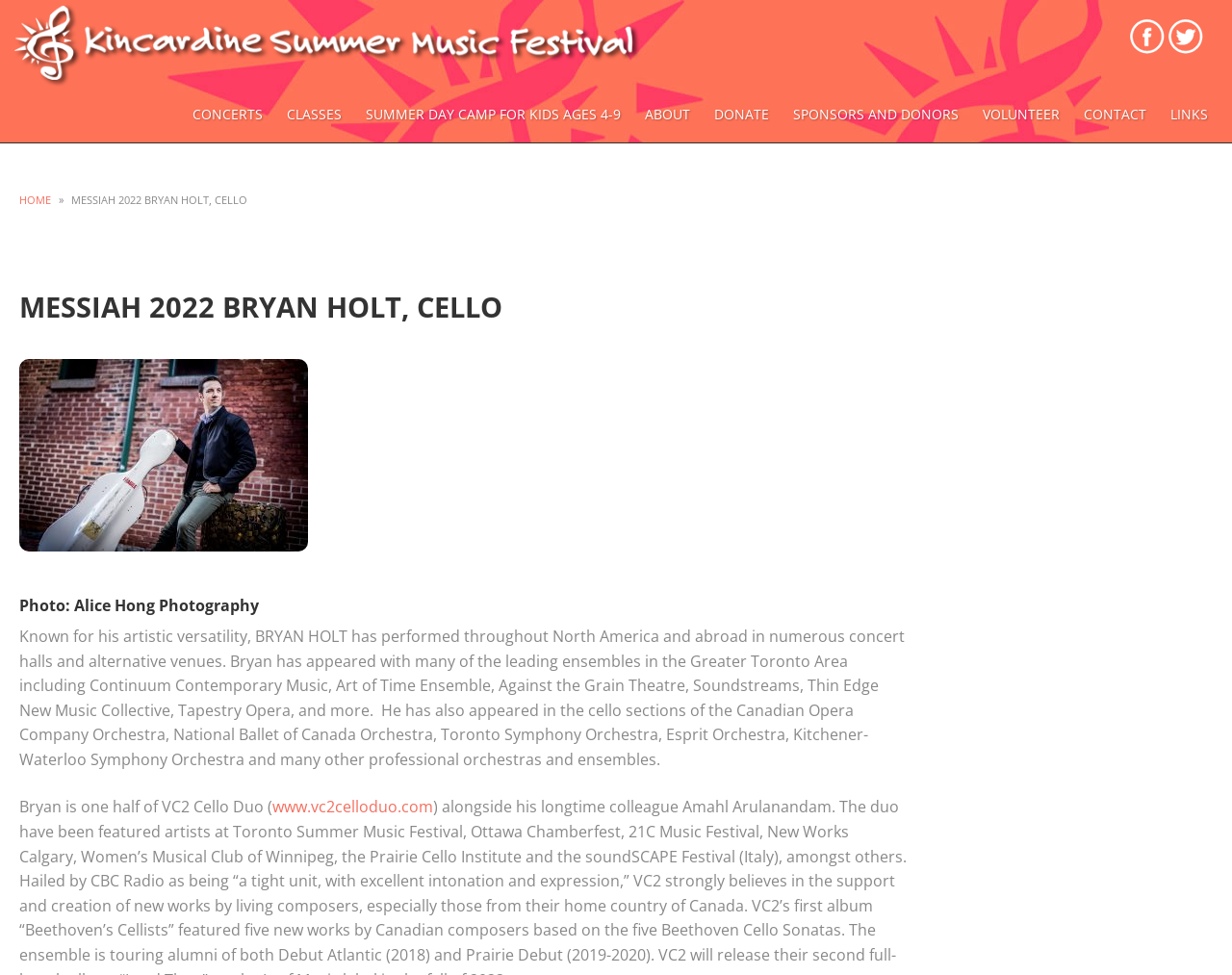Kindly determine the bounding box coordinates for the area that needs to be clicked to execute this instruction: "Click on 'What I do!' link".

None